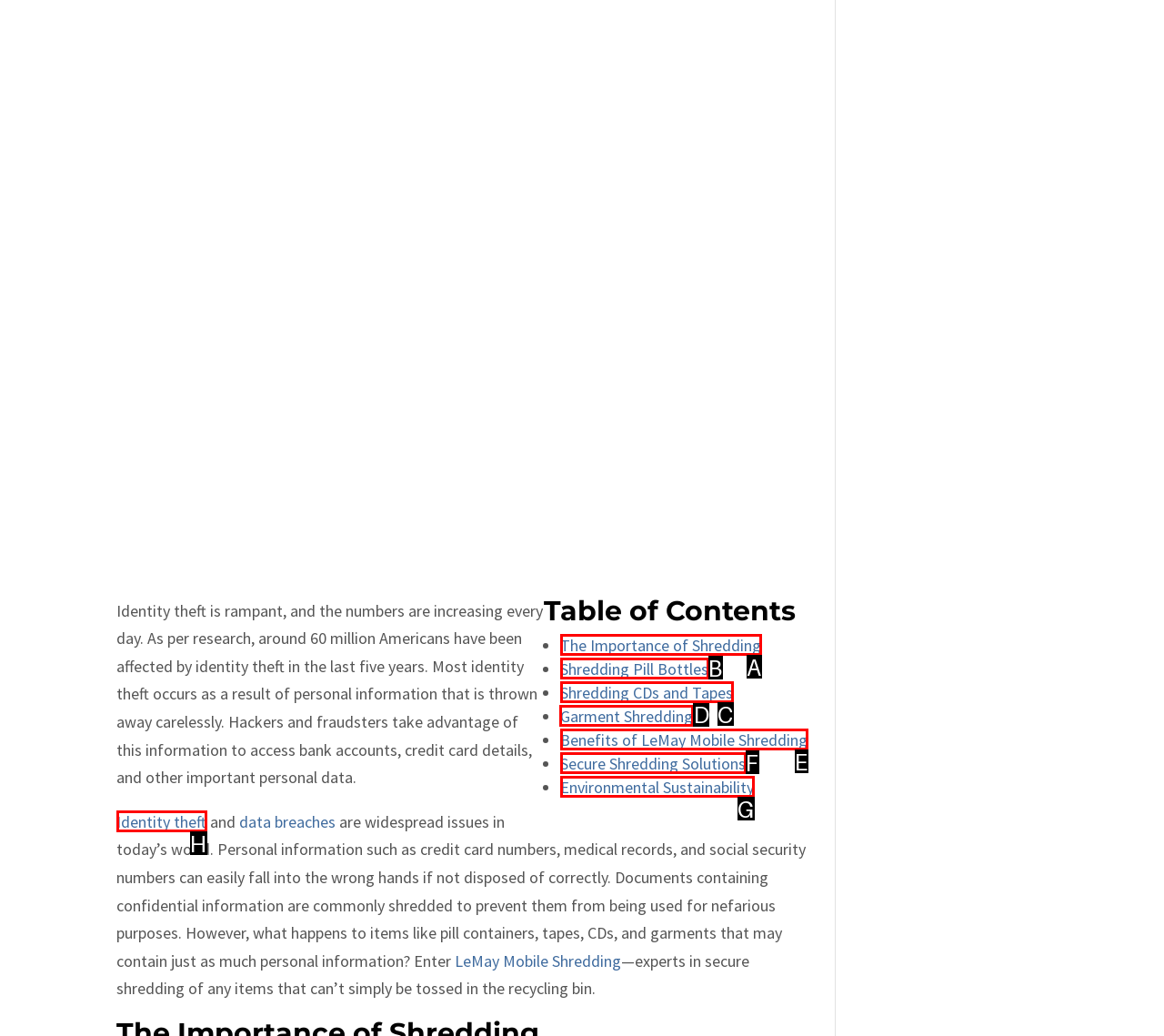Identify the letter of the UI element I need to click to carry out the following instruction: Learn about 'Garment Shredding'

D